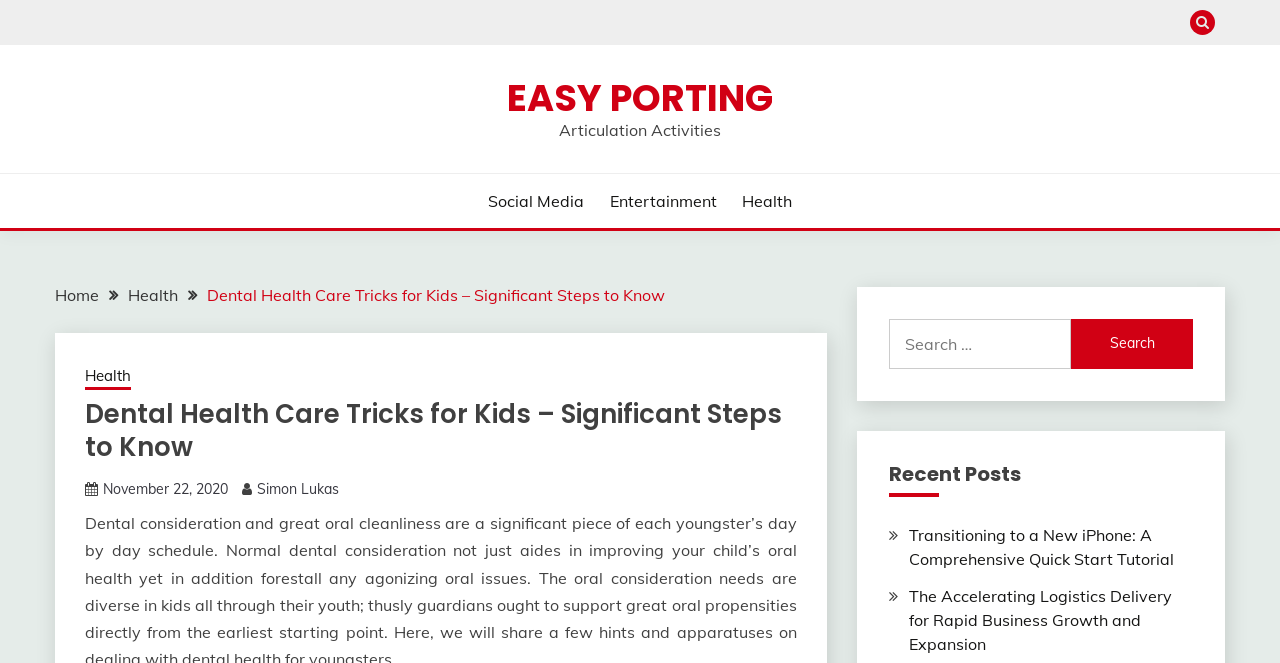How many categories are listed in the top navigation?
Answer the question in as much detail as possible.

I counted the number of links in the top navigation section, which are 'Social Media', 'Entertainment', and 'Health'.